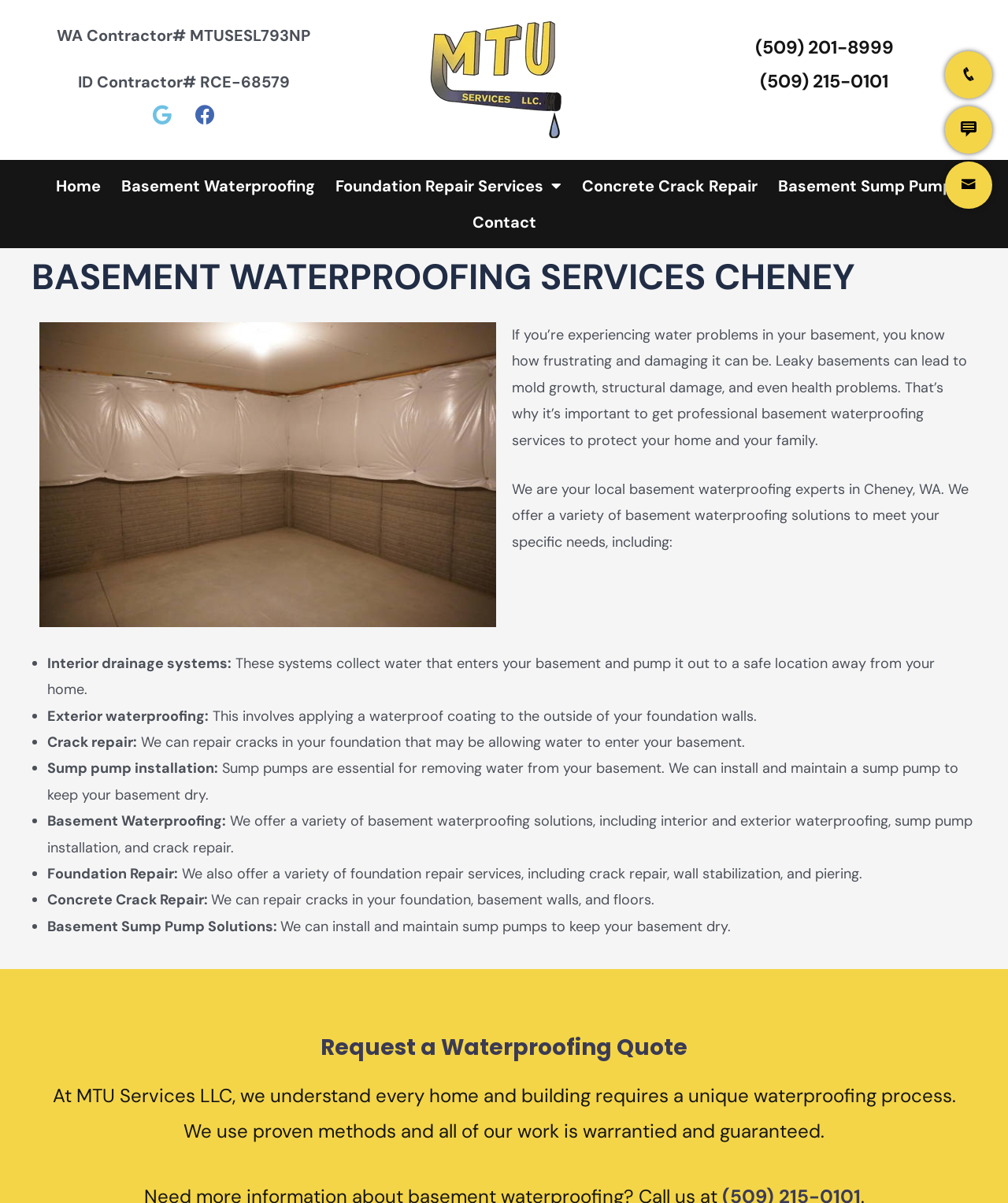Determine the bounding box coordinates of the clickable region to execute the instruction: "Go to the Home page". The coordinates should be four float numbers between 0 and 1, denoted as [left, top, right, bottom].

[0.045, 0.139, 0.11, 0.17]